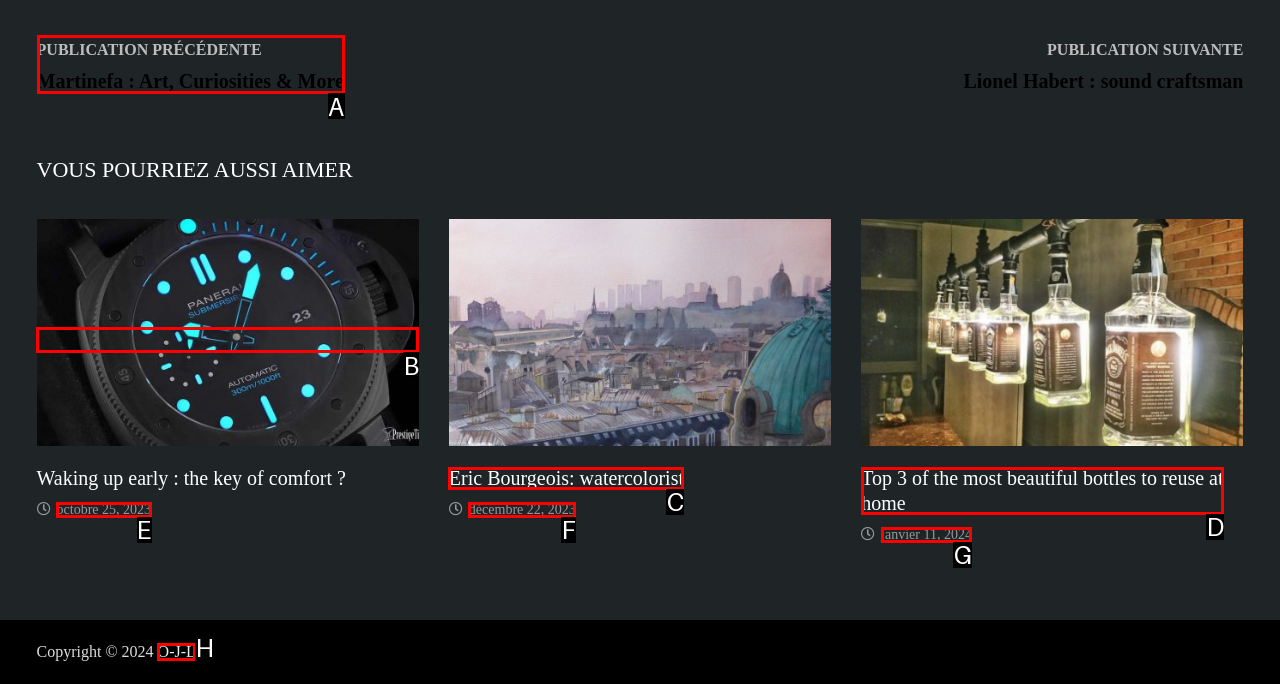Select the appropriate HTML element to click for the following task: Click on the 'Publication précédente' link
Answer with the letter of the selected option from the given choices directly.

A